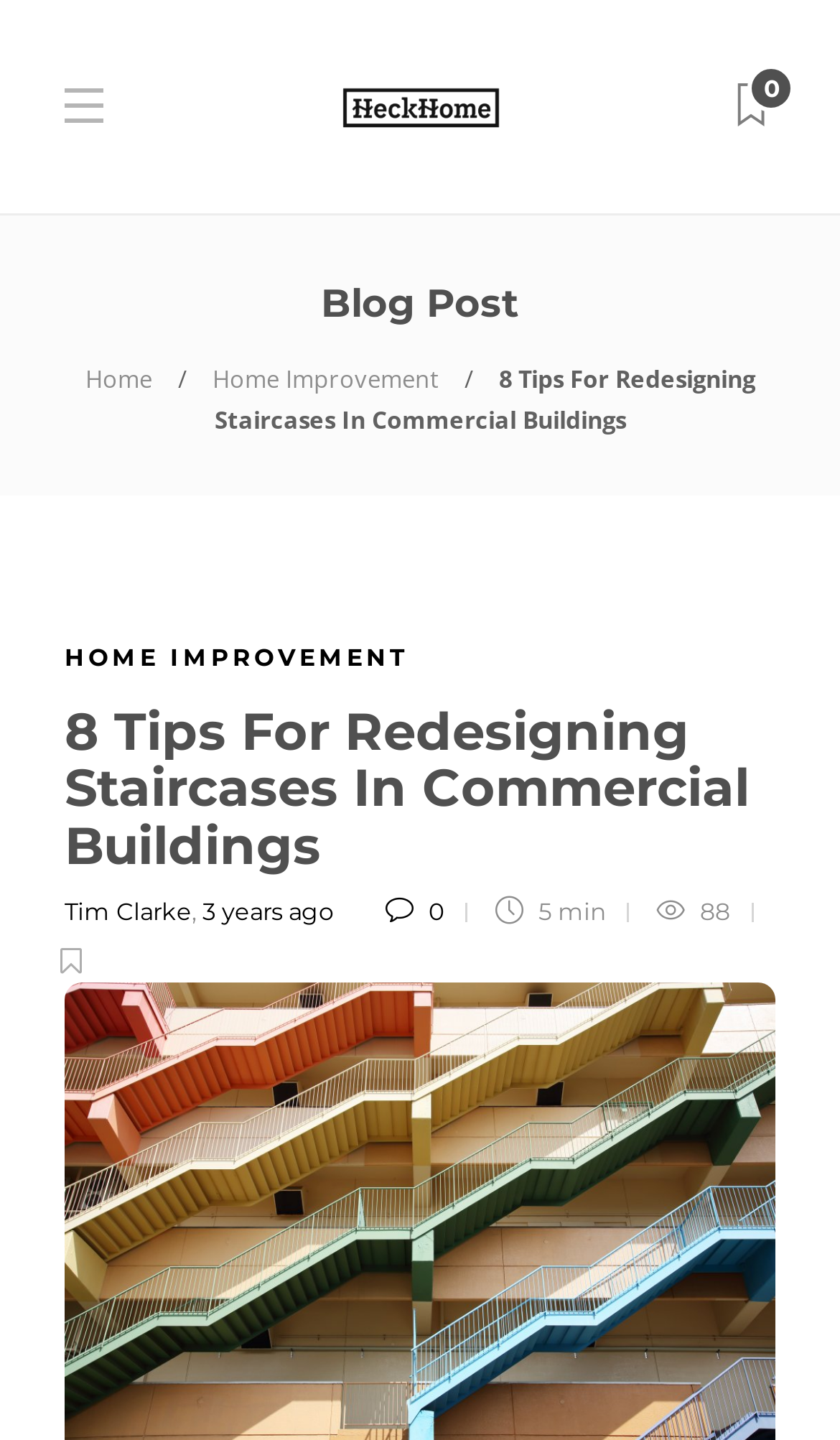Point out the bounding box coordinates of the section to click in order to follow this instruction: "check the author's profile".

[0.077, 0.623, 0.228, 0.644]